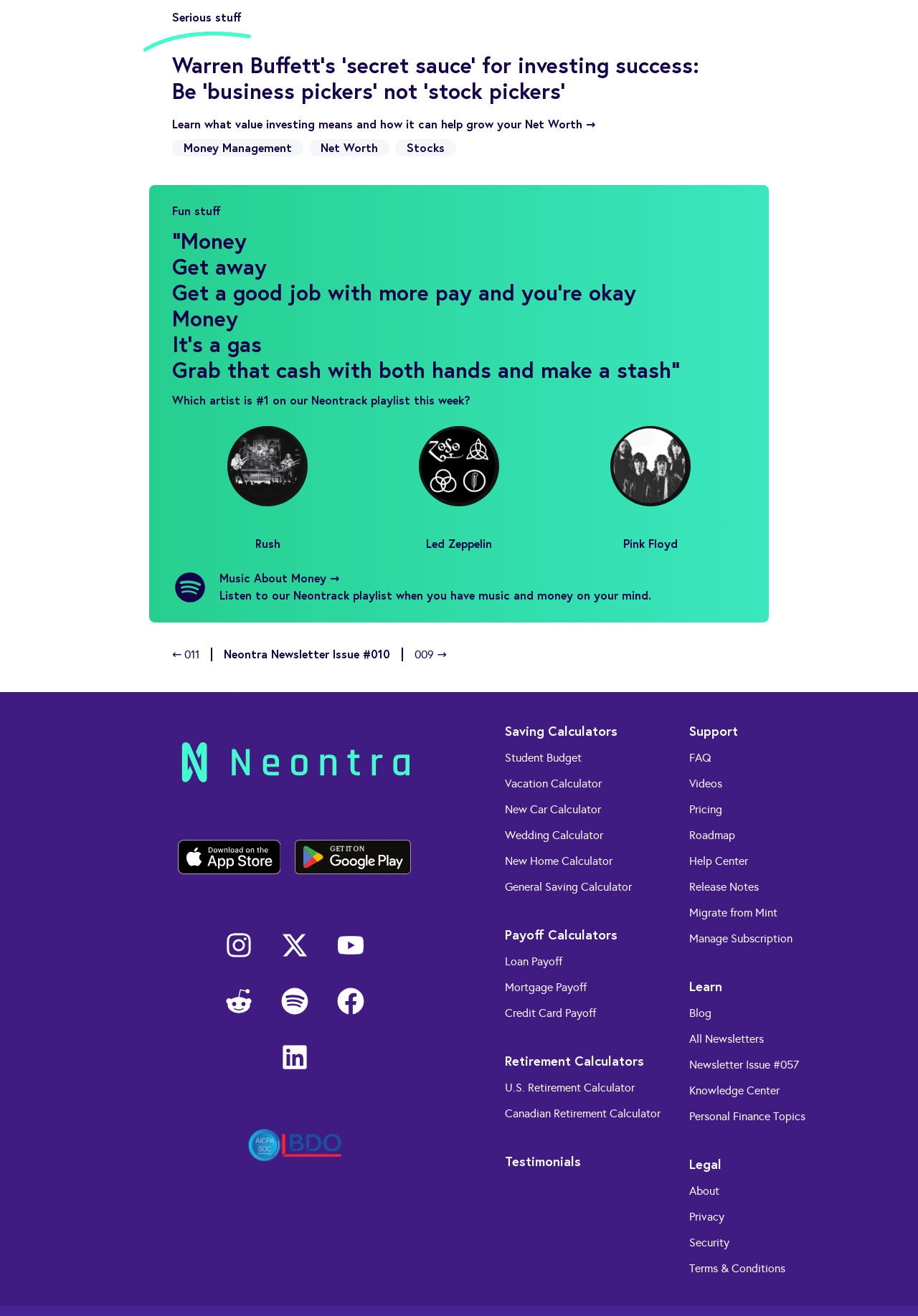Give a concise answer using one word or a phrase to the following question:
How many calculators are listed under 'Saving Calculators'?

9